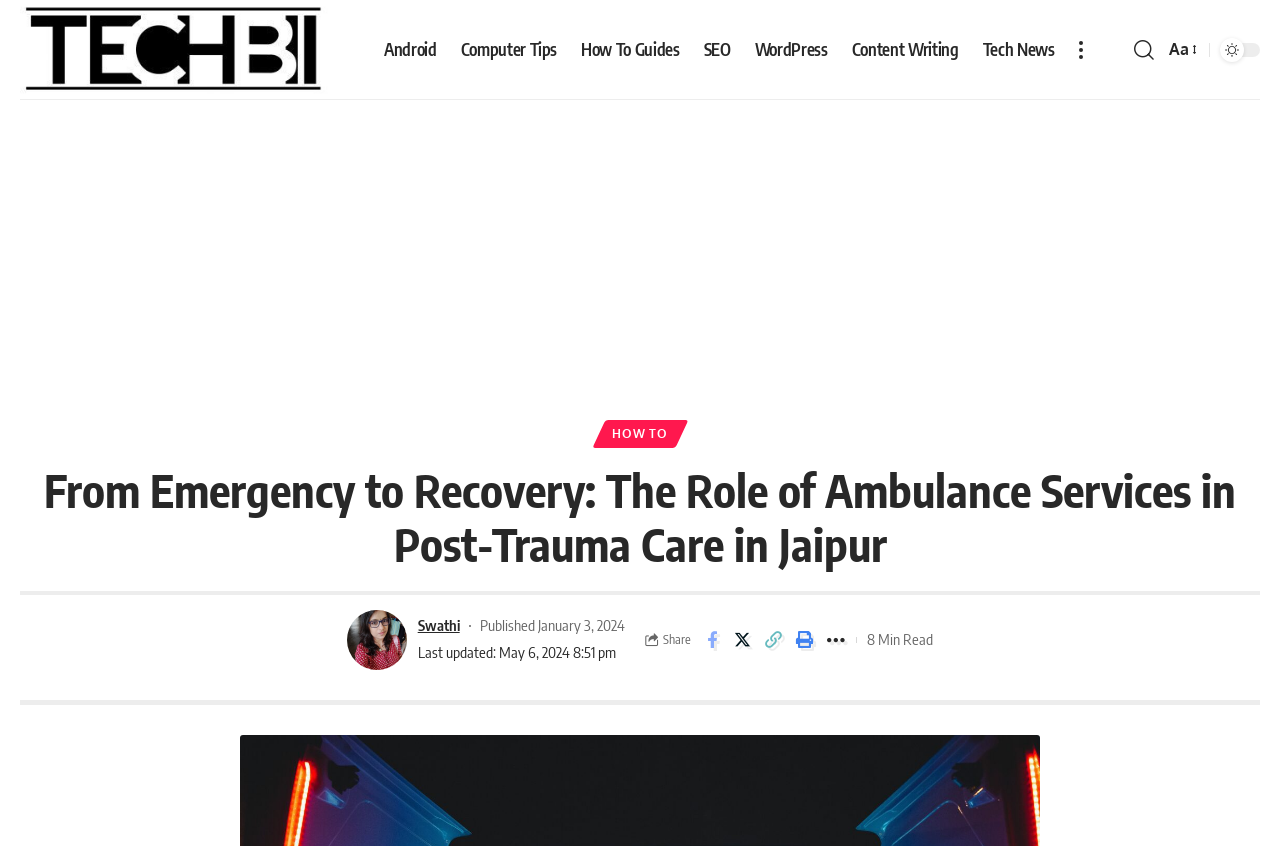How many sharing options are available?
Please provide a comprehensive answer based on the contents of the image.

The number of sharing options can be found by looking at the section below the main heading, where it says 'Share' and provides options to share on Facebook, Twitter, copy the link, print, and more, indicating that there are 5 sharing options available.